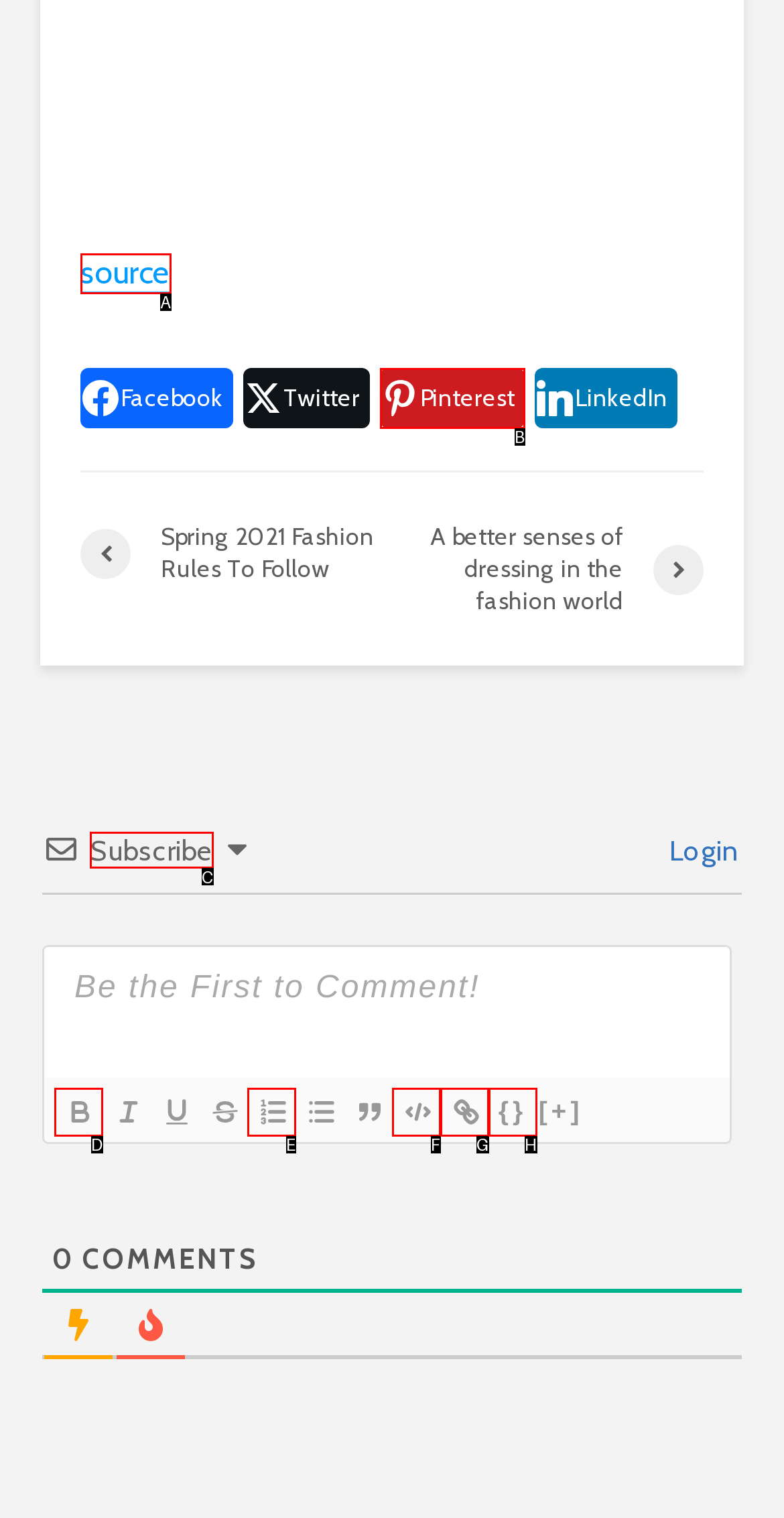Determine the HTML element to be clicked to complete the task: Subscribe to the newsletter. Answer by giving the letter of the selected option.

C